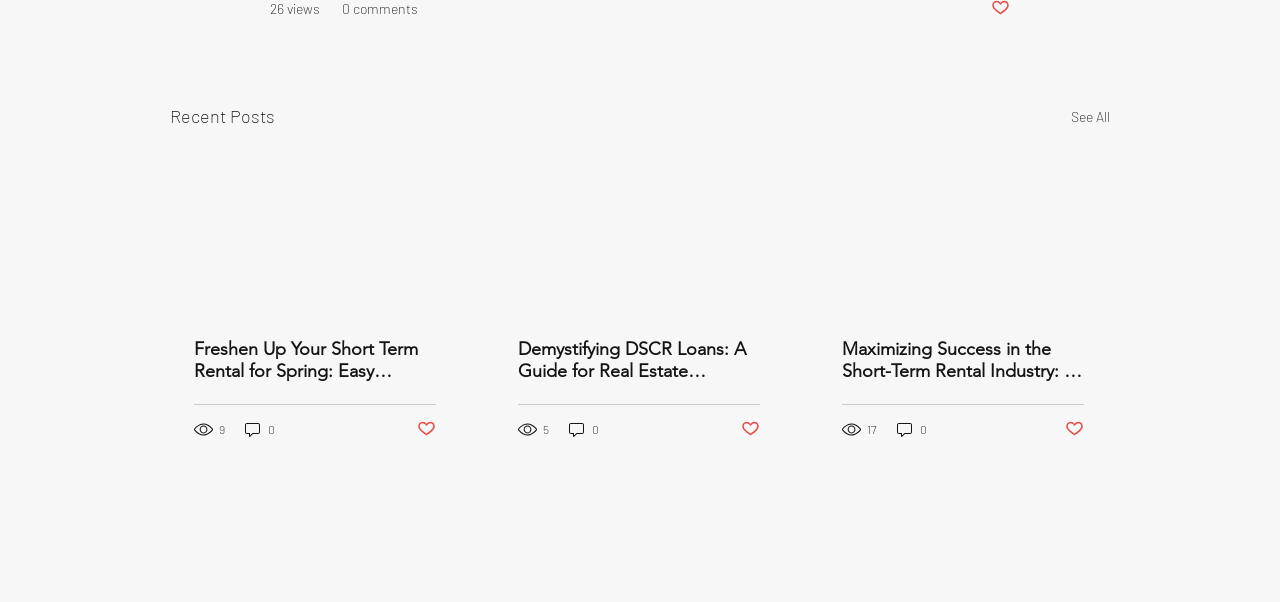Show me the bounding box coordinates of the clickable region to achieve the task as per the instruction: "Like the post".

[0.326, 0.696, 0.341, 0.729]